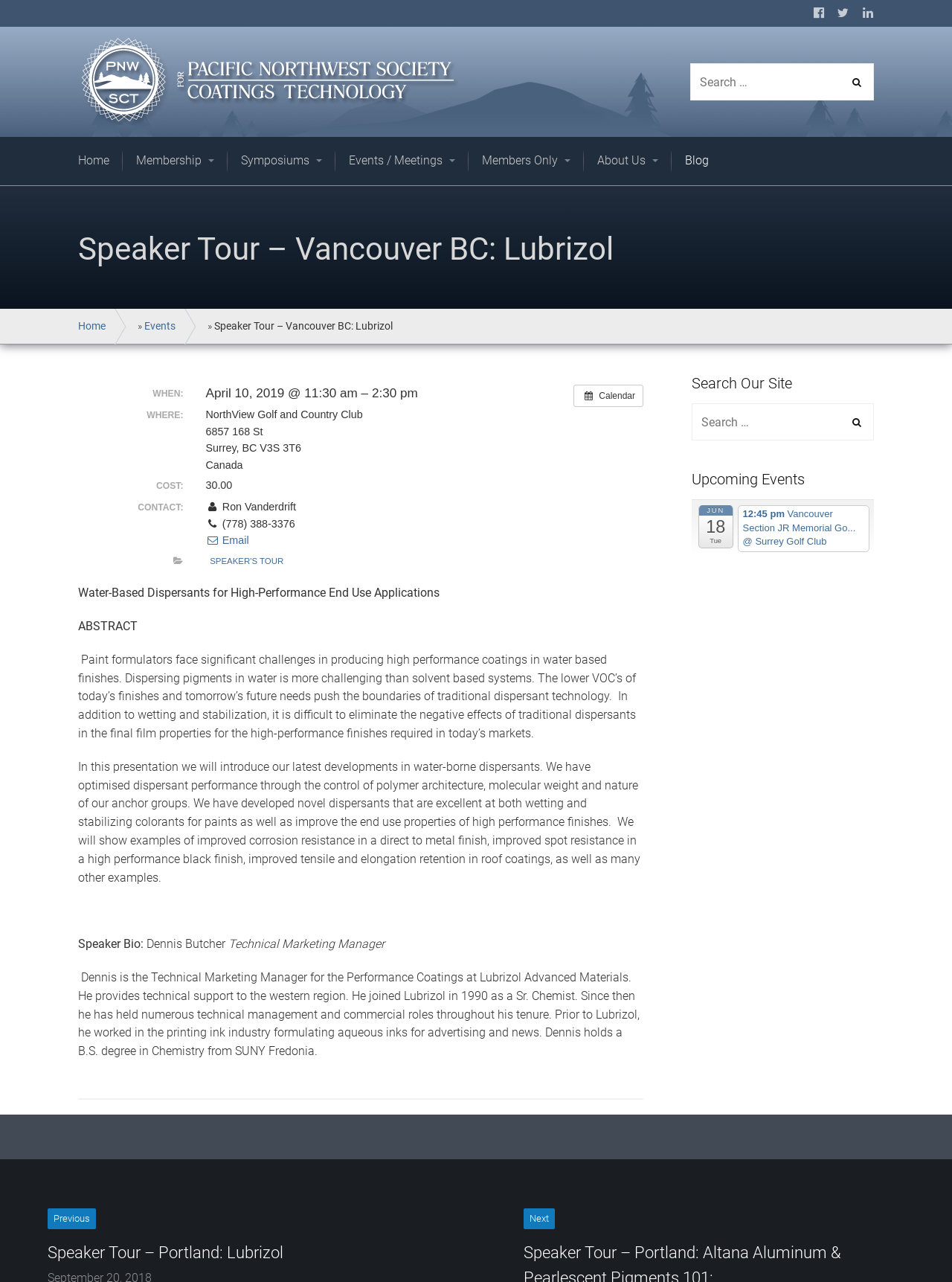Use a single word or phrase to answer the question:
What is the topic of the presentation by Jonathon Bird?

Water-Based Dispersants for High-Performance End Use Applications